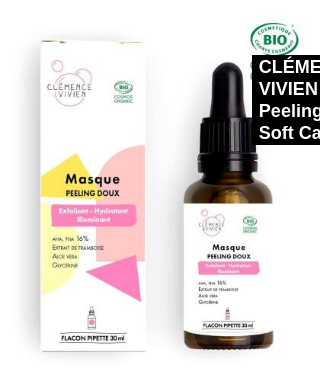Explain the details of the image comprehensively.

The image showcases the "Clémence & Vivien Peeling Mask Soft Care," a beauty product designed for gentle exfoliation and hydration. The packaging, prominently displayed, features a sleek bottle with a dropper cap, emphasizing its organic formulation. Highlighted on the label are the key ingredients, including AHA (16%), which is known for its skin-rejuvenating properties. The product is certified organic, as indicated by the green logo, and is packaged in a stylish box adorned with geometric designs in vibrant colors. This 30 ml product aims to illuminate the skin while providing a pampering experience. Its gentle nature makes it suitable for sensitive skin types, as suggested by the name "Soft Care."